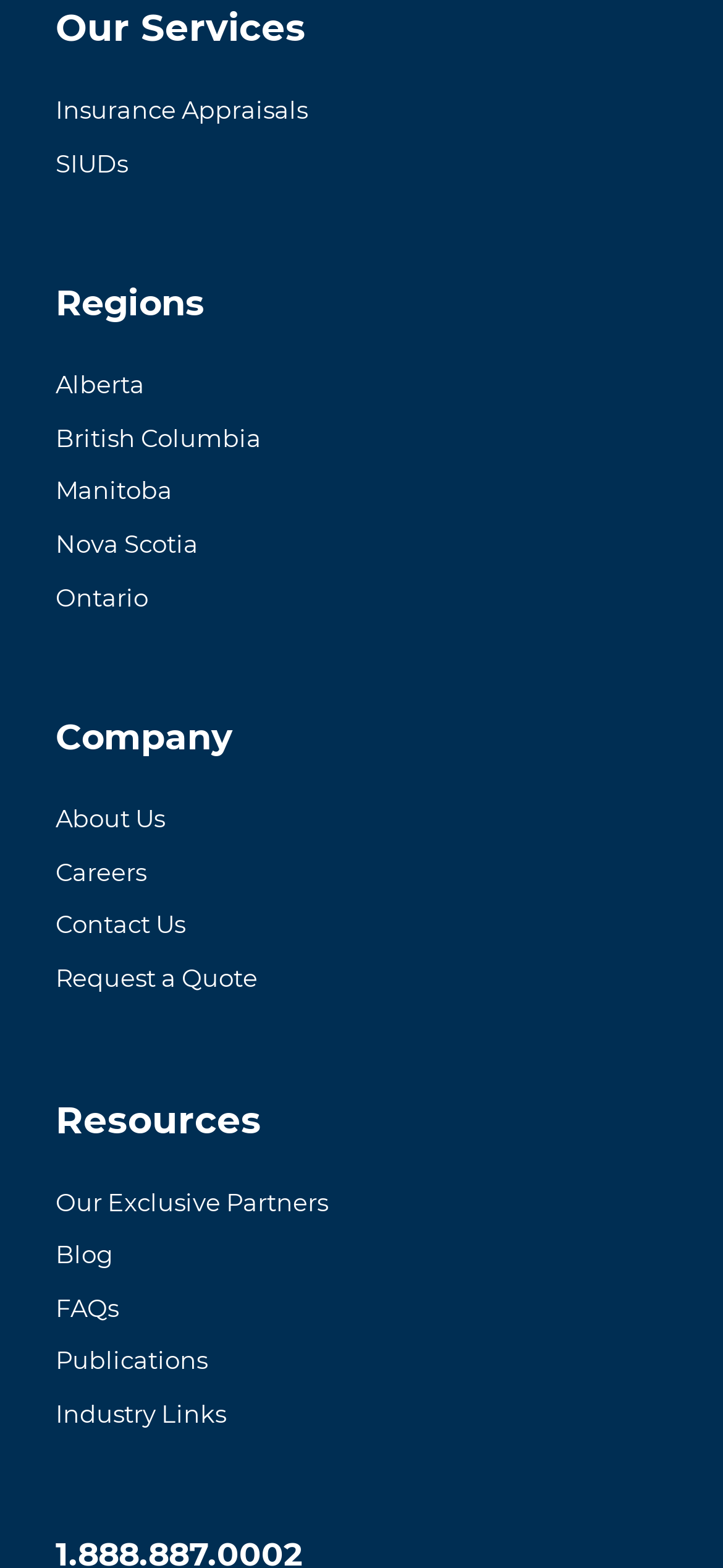Can you pinpoint the bounding box coordinates for the clickable element required for this instruction: "Explore Alberta region"? The coordinates should be four float numbers between 0 and 1, i.e., [left, top, right, bottom].

[0.077, 0.229, 0.923, 0.262]